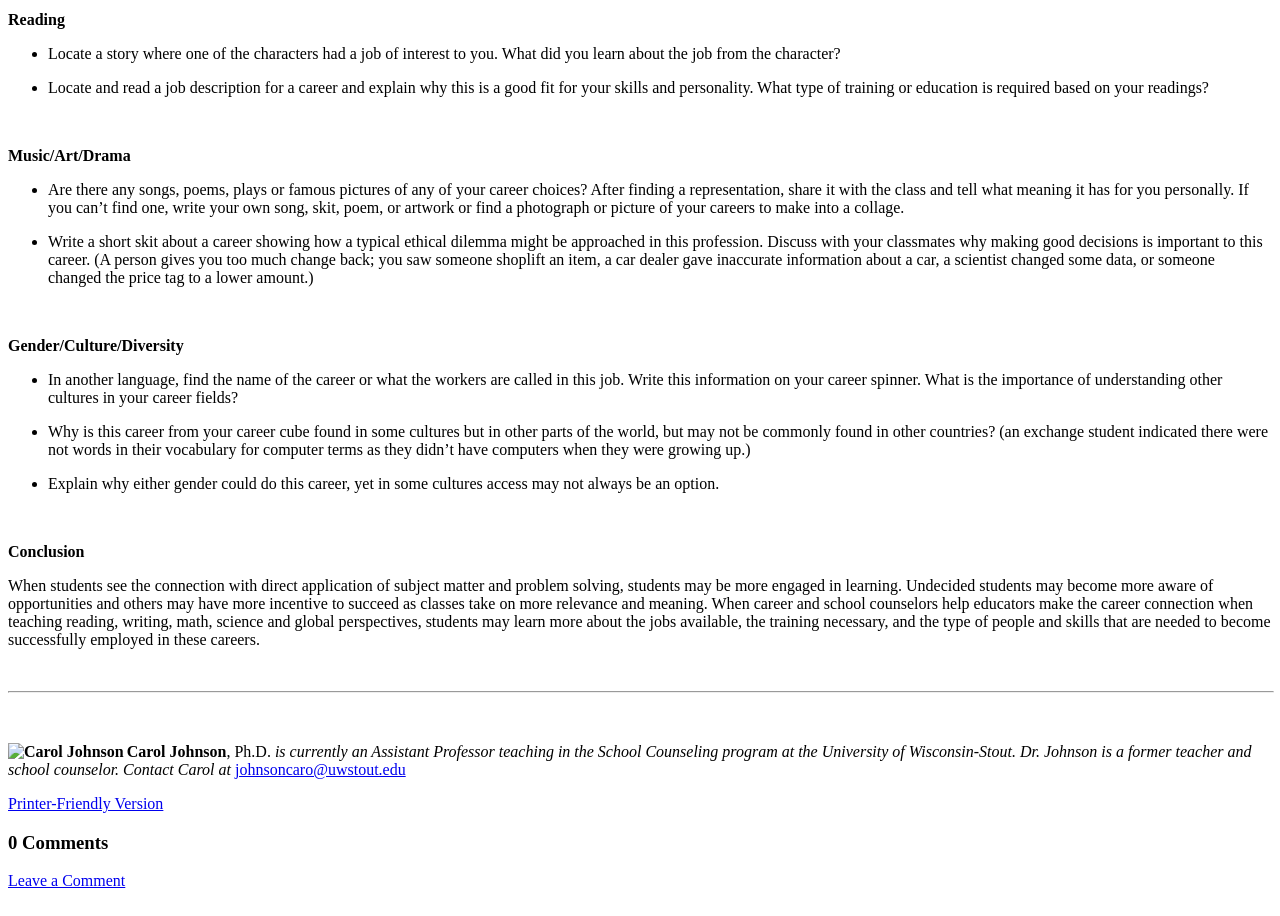What is the name of the author of the webpage?
Look at the image and construct a detailed response to the question.

The author's name is mentioned at the bottom of the webpage, along with their title and contact information.